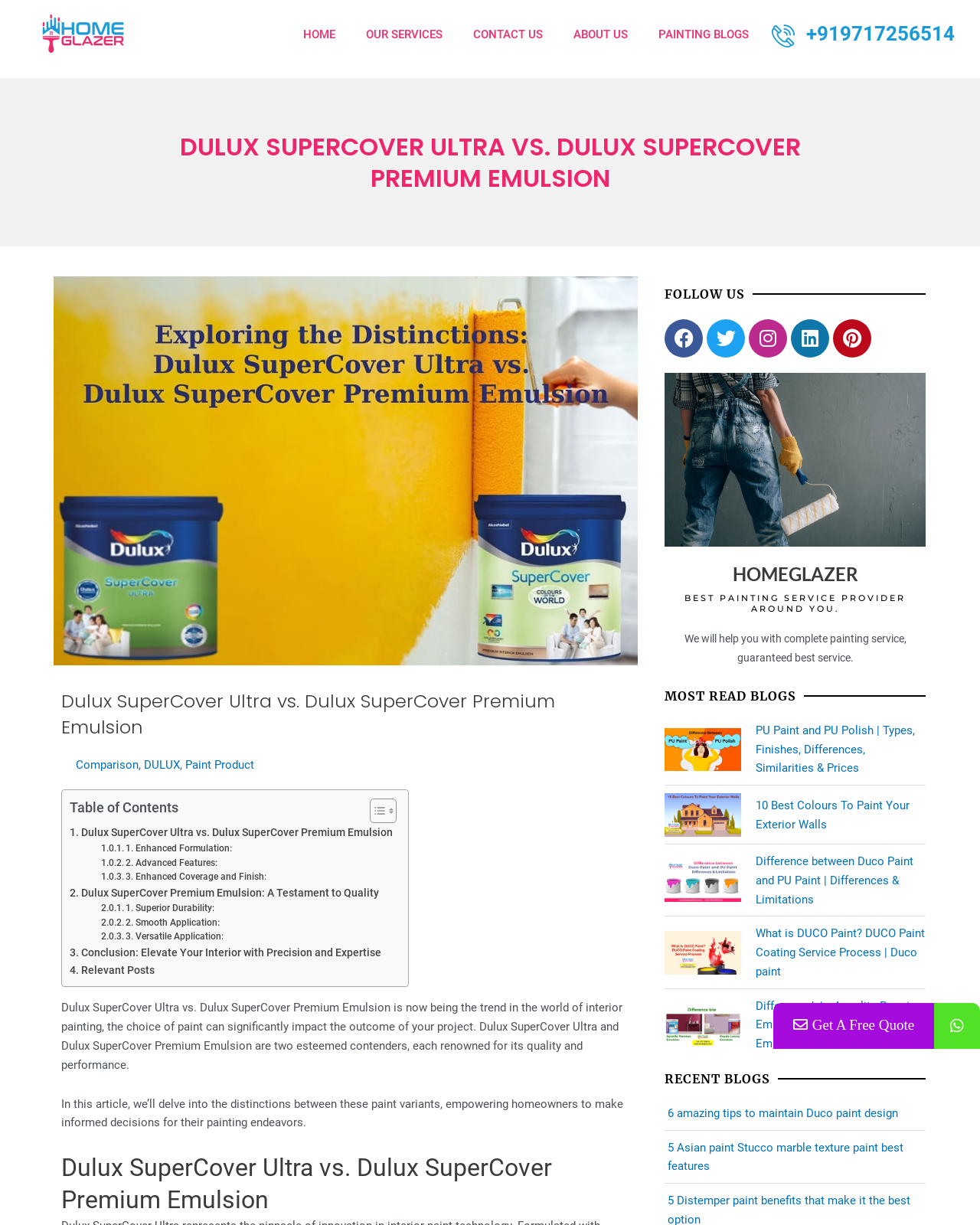Provide the bounding box coordinates in the format (top-left x, top-left y, bottom-right x, bottom-right y). All values are floating point numbers between 0 and 1. Determine the bounding box coordinate of the UI element described as: Search

None